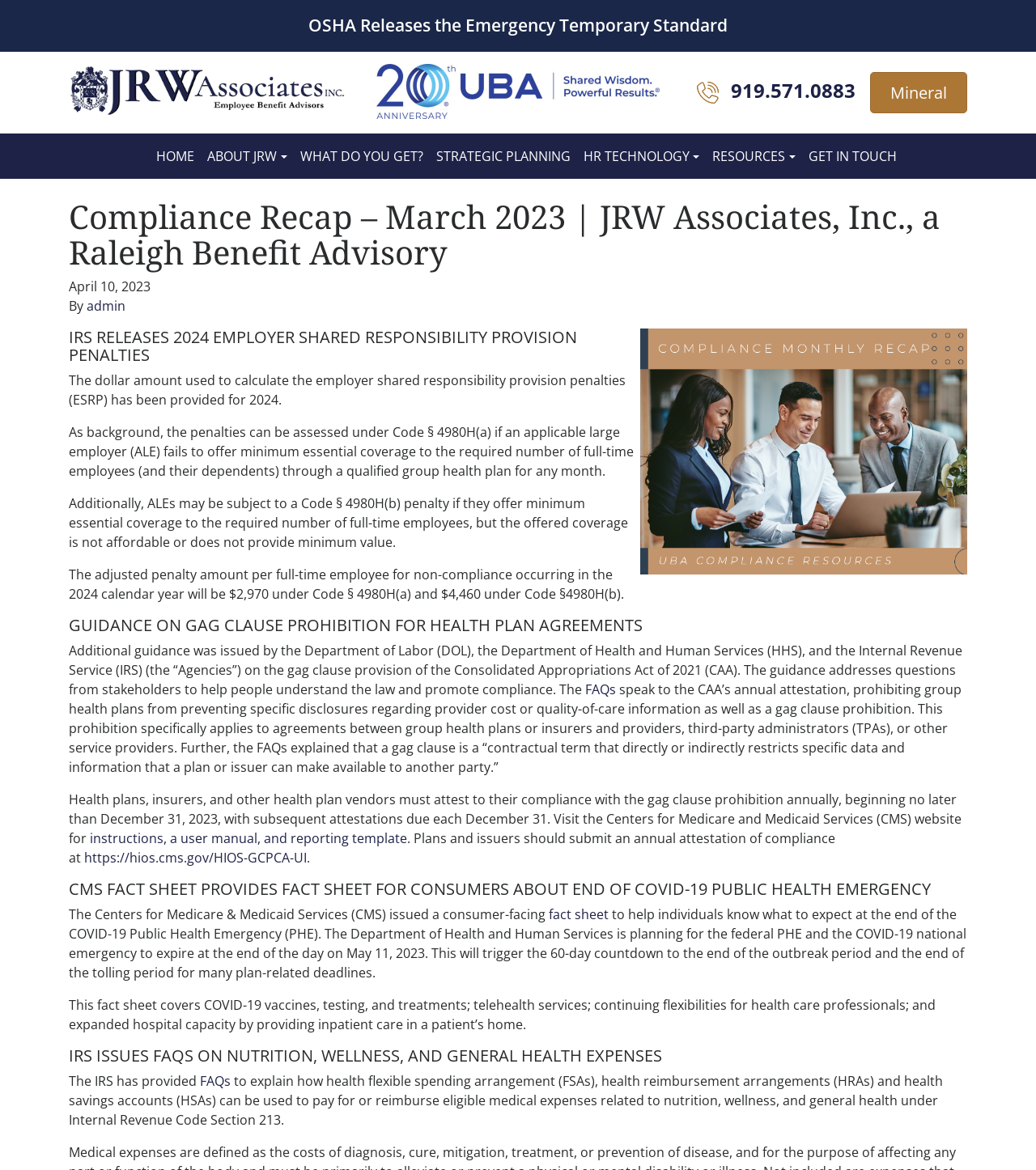Give a comprehensive overview of the webpage, including key elements.

This webpage is a compliance recap for March 2023 from JRW Associates, Inc., a Raleigh benefit advisory. At the top, there is a navigation menu with links to "HOME", "ABOUT JRW", "WHAT DO YOU GET?", "STRATEGIC PLANNING", "HR TECHNOLOGY", "RESOURCES", and "GET IN TOUCH". Below the navigation menu, there is a header section with the title "Compliance Recap – March 2023 | JRW Associates, Inc., a Raleigh Benefit Advisory" and a timestamp "April 10, 2023". 

The main content of the webpage is divided into four sections, each with a heading. The first section is about the IRS releasing 2024 employer shared responsibility provision penalties, which explains the calculation of penalties and the requirements for applicable large employers. 

The second section provides guidance on the gag clause prohibition for health plan agreements, which prohibits group health plans from preventing specific disclosures regarding provider cost or quality-of-care information. This section also explains the annual attestation requirement for health plans, insurers, and other health plan vendors.

The third section discusses a CMS fact sheet that provides information to consumers about the end of the COVID-19 public health emergency, including what to expect regarding COVID-19 vaccines, testing, and treatments, as well as telehealth services and hospital capacity.

The fourth and final section is about the IRS issuing FAQs on nutrition, wellness, and general health expenses, which explains how health flexible spending arrangements, health reimbursement arrangements, and health savings accounts can be used to pay for or reimburse eligible medical expenses related to nutrition, wellness, and general health.

Throughout the webpage, there are several links to external resources, such as the Centers for Medicare and Medicaid Services website, and internal links to other pages on the JRW Associates website. There are also several images, including the JRW Associates logo and an image of a phone with the phone number "919 571 0883".